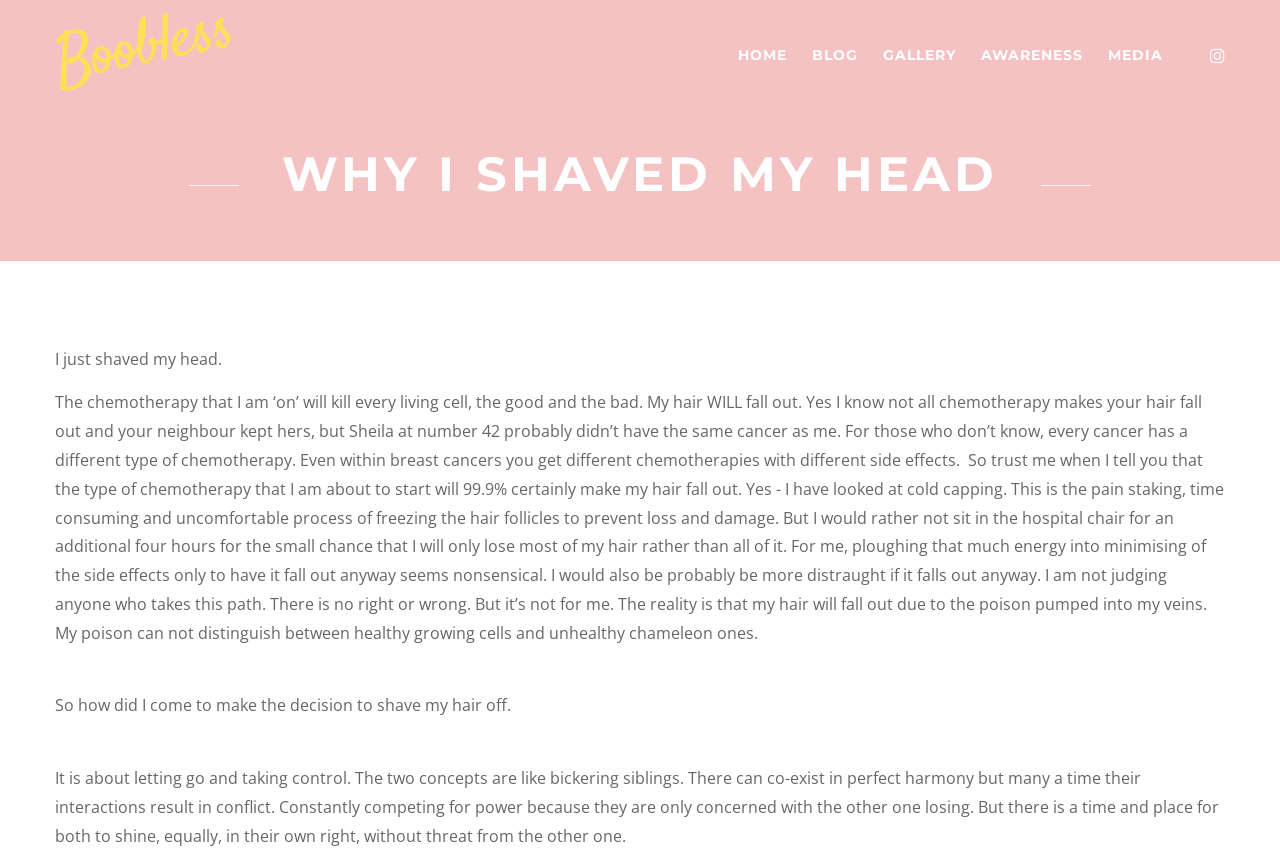How many hours would cold capping add to the hospital visit?
Look at the screenshot and respond with a single word or phrase.

Four hours